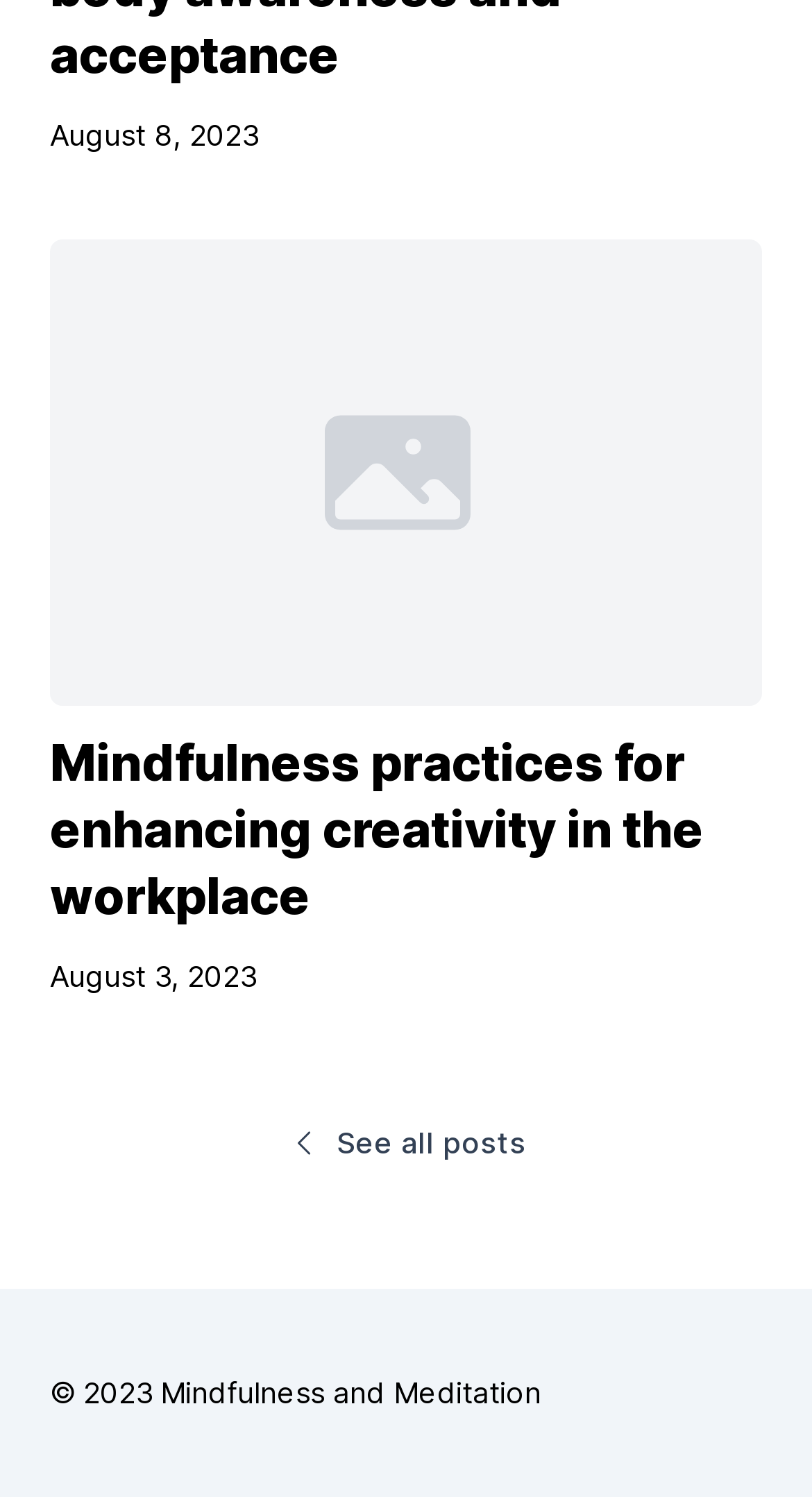What is the title of the first article?
Based on the image, respond with a single word or phrase.

Mindfulness practices for enhancing creativity in the workplace